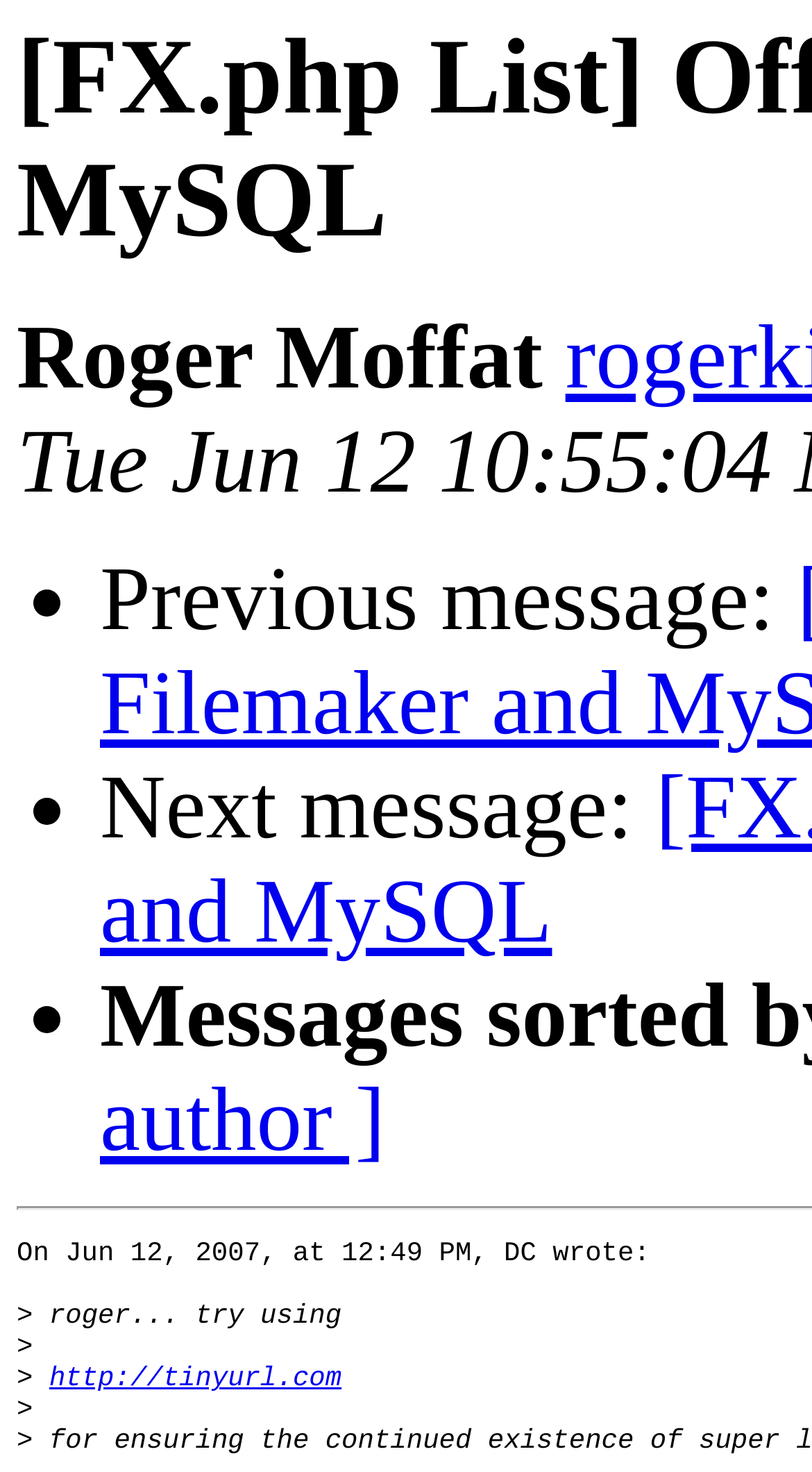Provide a thorough description of this webpage.

The webpage appears to be a forum or discussion board page, specifically a thread about Filemaker and MySQL. At the top, there is a title or header with the text "Roger Moffat". Below this, there are three bullet points, each with a brief description: "Previous message:", "Next message:", and a third one without a description. 

Below these bullet points, there is a message from someone named DC, dated June 12, 2007, at 12:49 PM. The message starts with "On Jun 12, 2007, at 12:49 PM, DC wrote:" and continues with the text "roger... try using". 

Within this message, there is a link to an external website, "http://tinyurl.com", which is positioned at the bottom right of the message. Overall, the webpage seems to be a discussion thread with a few messages and a link to an external resource.